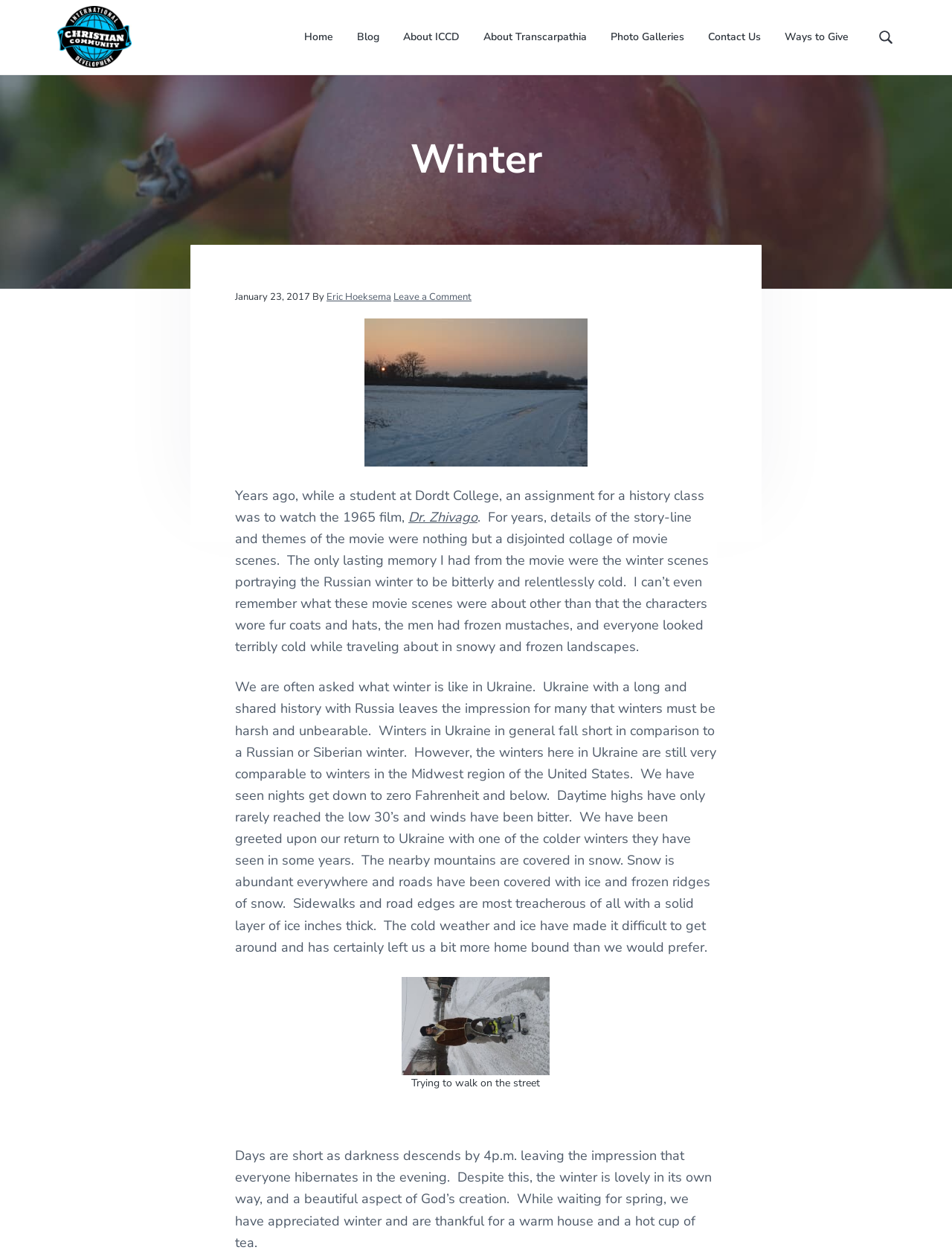Determine the bounding box coordinates of the section I need to click to execute the following instruction: "Read the blog post by Eric Hoeksema". Provide the coordinates as four float numbers between 0 and 1, i.e., [left, top, right, bottom].

[0.343, 0.231, 0.411, 0.242]